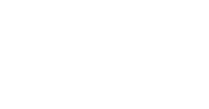What is the purpose of mentioning the date and time of the announcement?
Look at the image and respond with a one-word or short phrase answer.

To underscore relevance